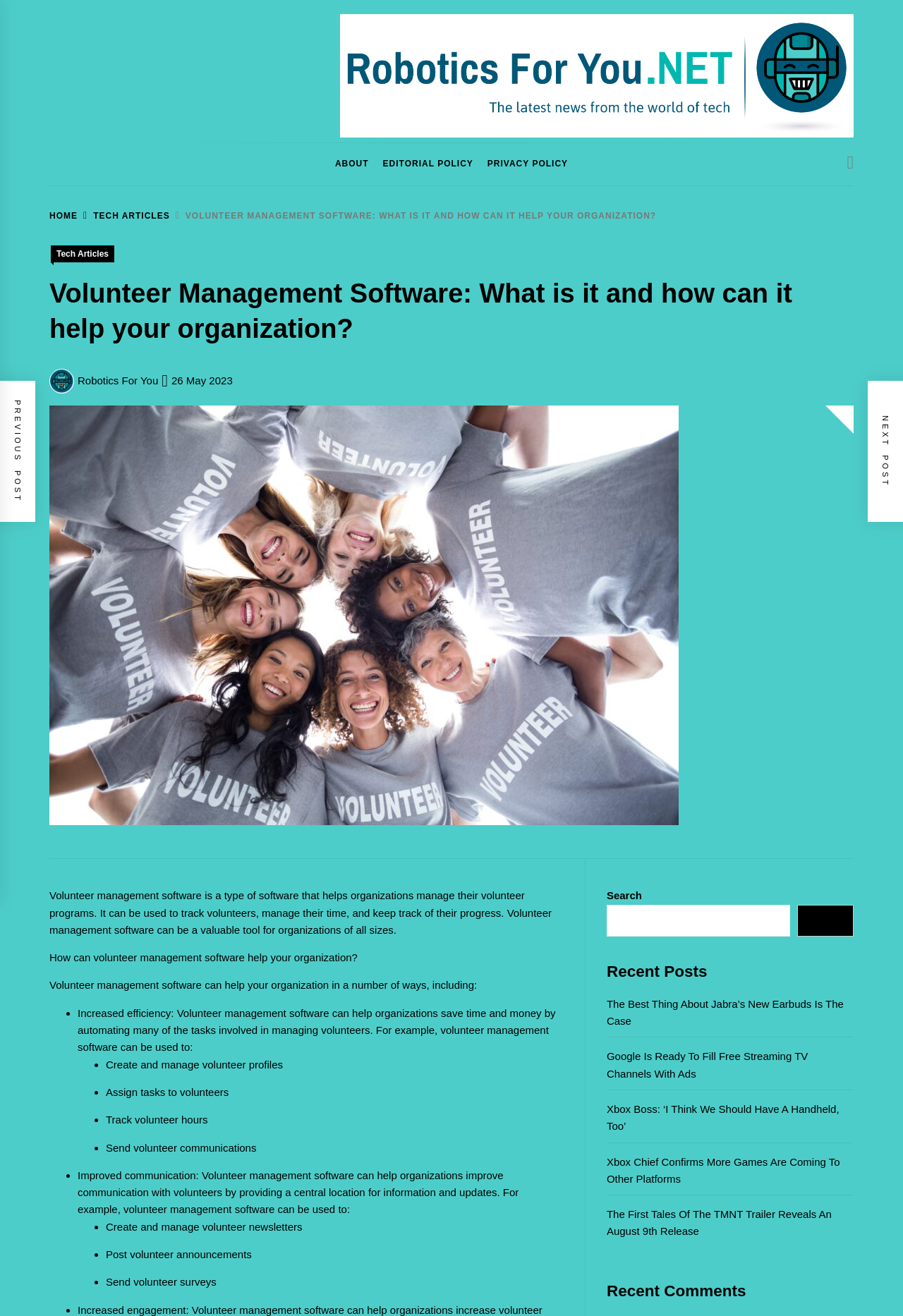What are the benefits of using volunteer management software?
Please respond to the question with a detailed and well-explained answer.

The webpage lists the benefits of using volunteer management software, including increased efficiency, improved communication, and increased engagement. These benefits are explained in detail, with examples of how the software can help organizations save time and money, improve communication with volunteers, and increase volunteer engagement.